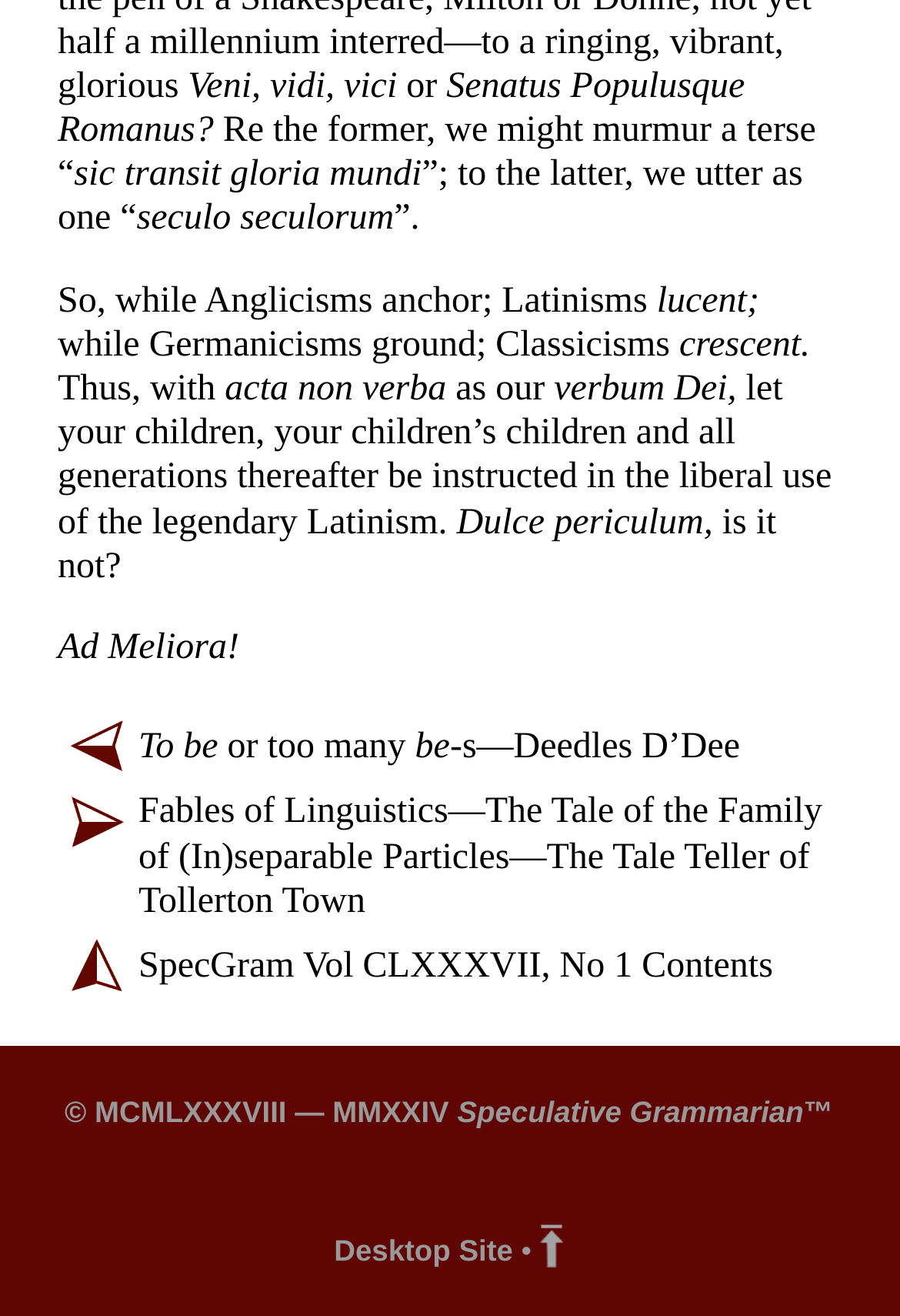What is the text of the first link? Observe the screenshot and provide a one-word or short phrase answer.

To be or too many be-s — Deedles D’Dee